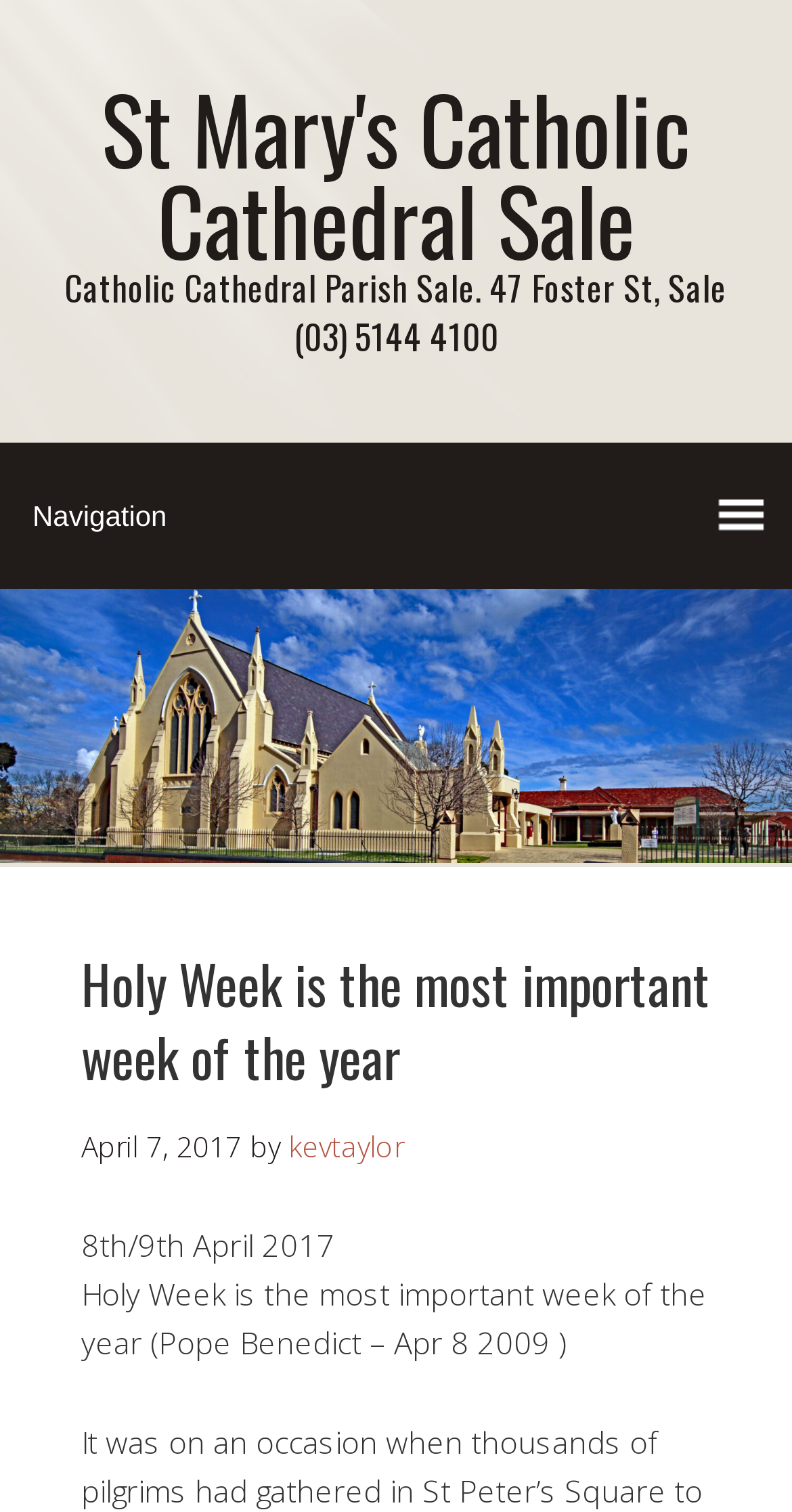Based on the image, please respond to the question with as much detail as possible:
Who wrote the article about Holy Week?

I found the author's name by looking at the link element that is a child of the HeaderAsNonLandmark element. This link element has a bounding box with y1 coordinate 0.745, indicating it is located in the middle of the page. The text content of this link element is 'kevtaylor', which is the author's name.